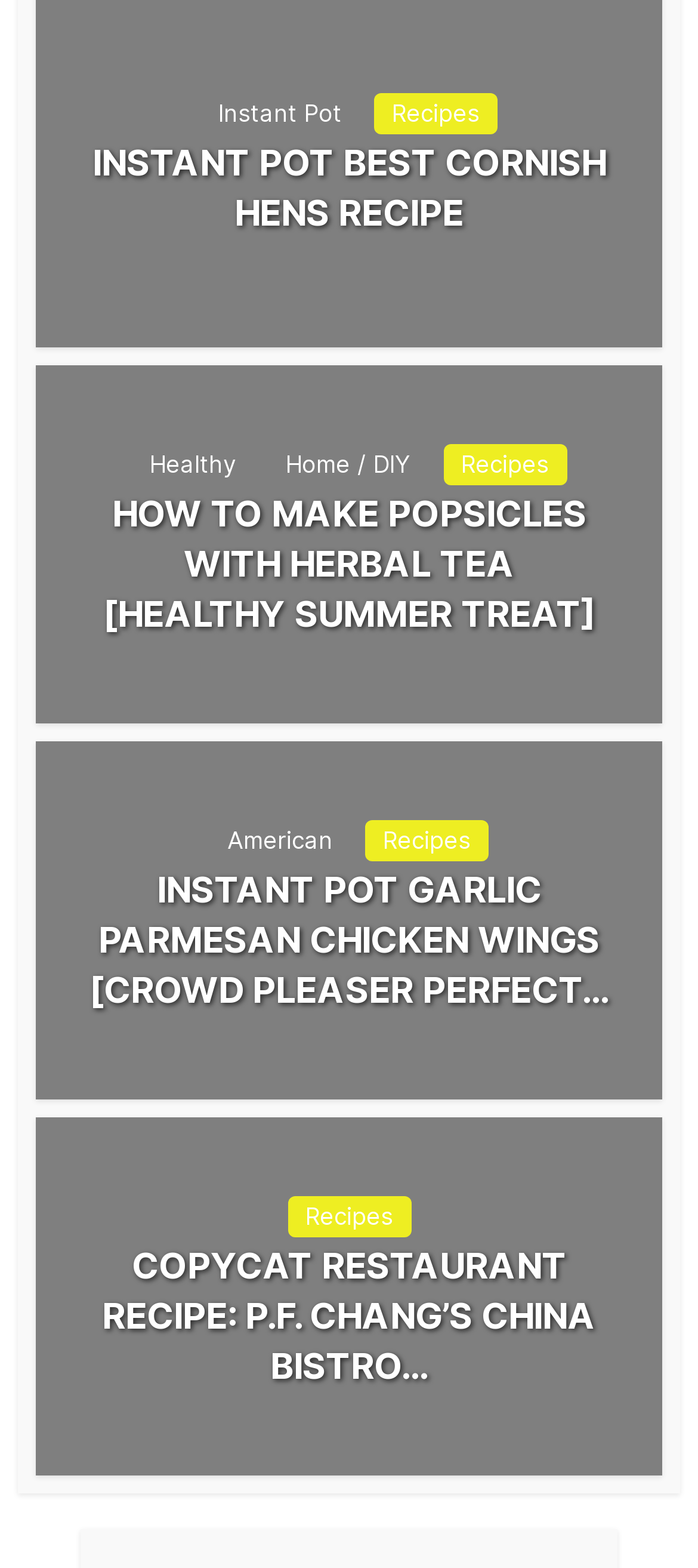Please locate the bounding box coordinates of the element's region that needs to be clicked to follow the instruction: "Request a call back". The bounding box coordinates should be provided as four float numbers between 0 and 1, i.e., [left, top, right, bottom].

None